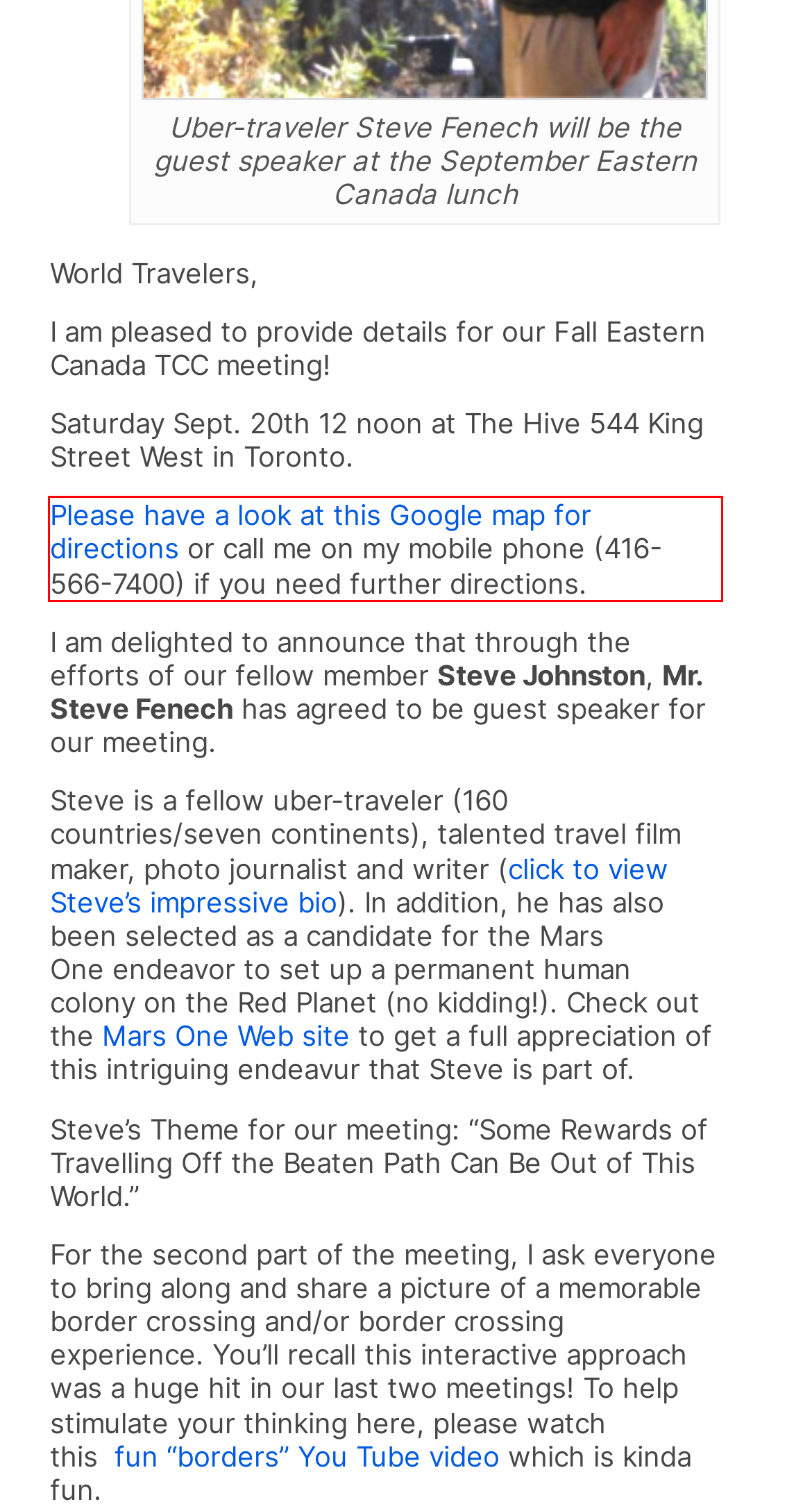Review the webpage screenshot provided, and perform OCR to extract the text from the red bounding box.

Please have a look at this Google map for directions or call me on my mobile phone (416-566-7400) if you need further directions.